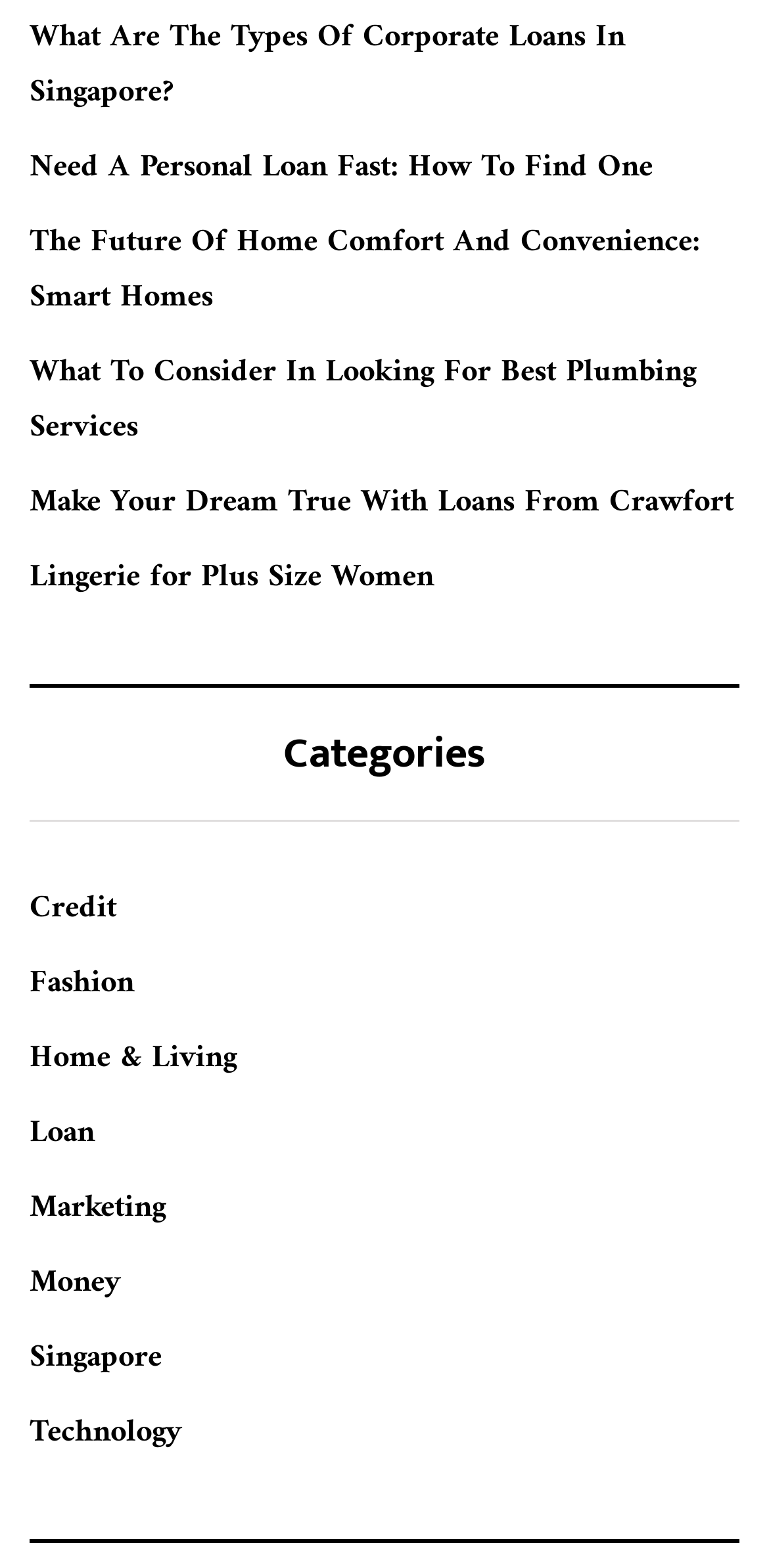Determine the bounding box coordinates of the area to click in order to meet this instruction: "View fashion articles".

[0.038, 0.61, 0.174, 0.645]